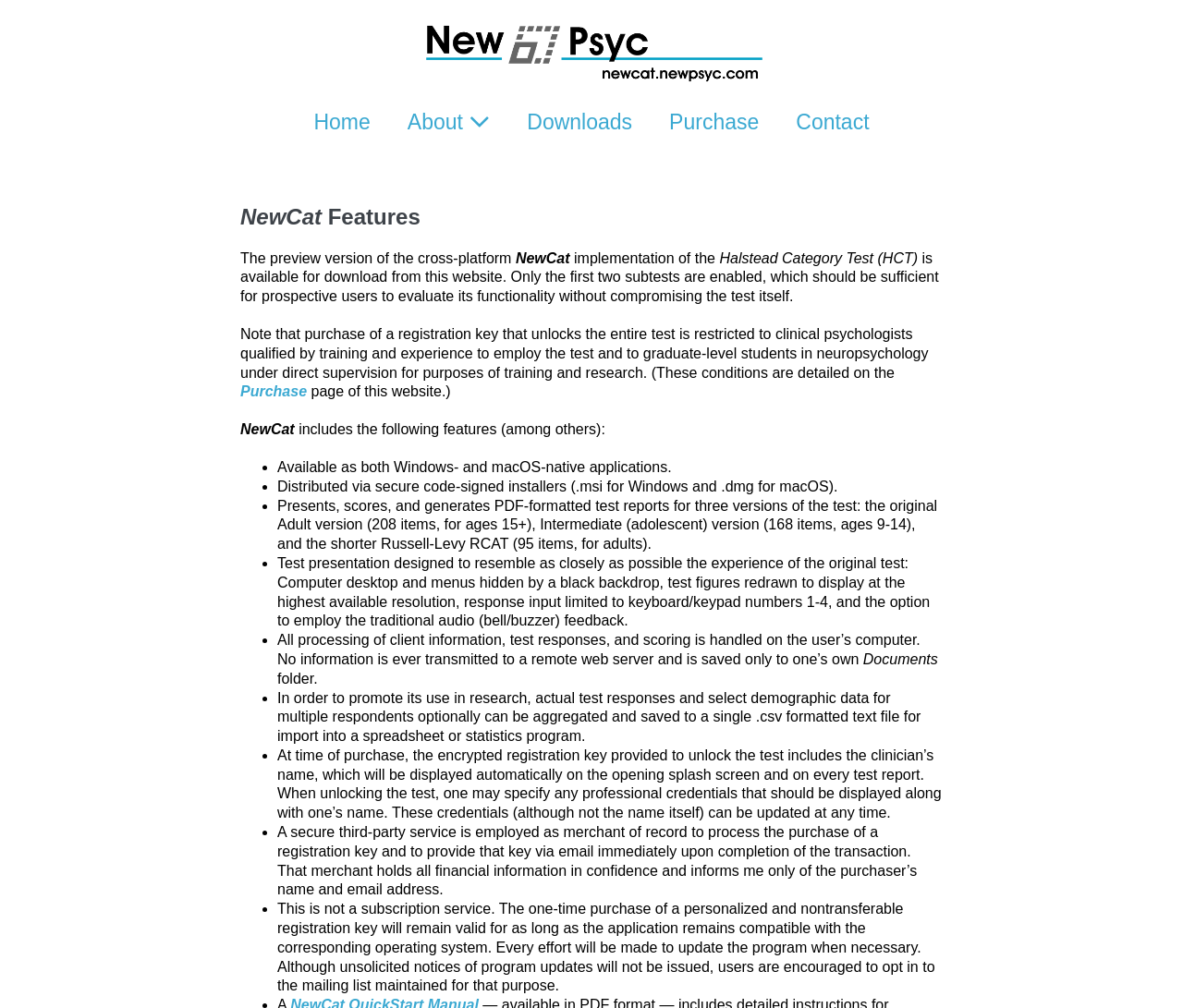What are the two operating systems that NewCat is available for?
Based on the image, answer the question in a detailed manner.

I found the answer by reading the static text elements on the webpage, specifically the text 'Available as both Windows- and macOS-native applications.' which indicates that NewCat is available for both Windows and macOS operating systems.